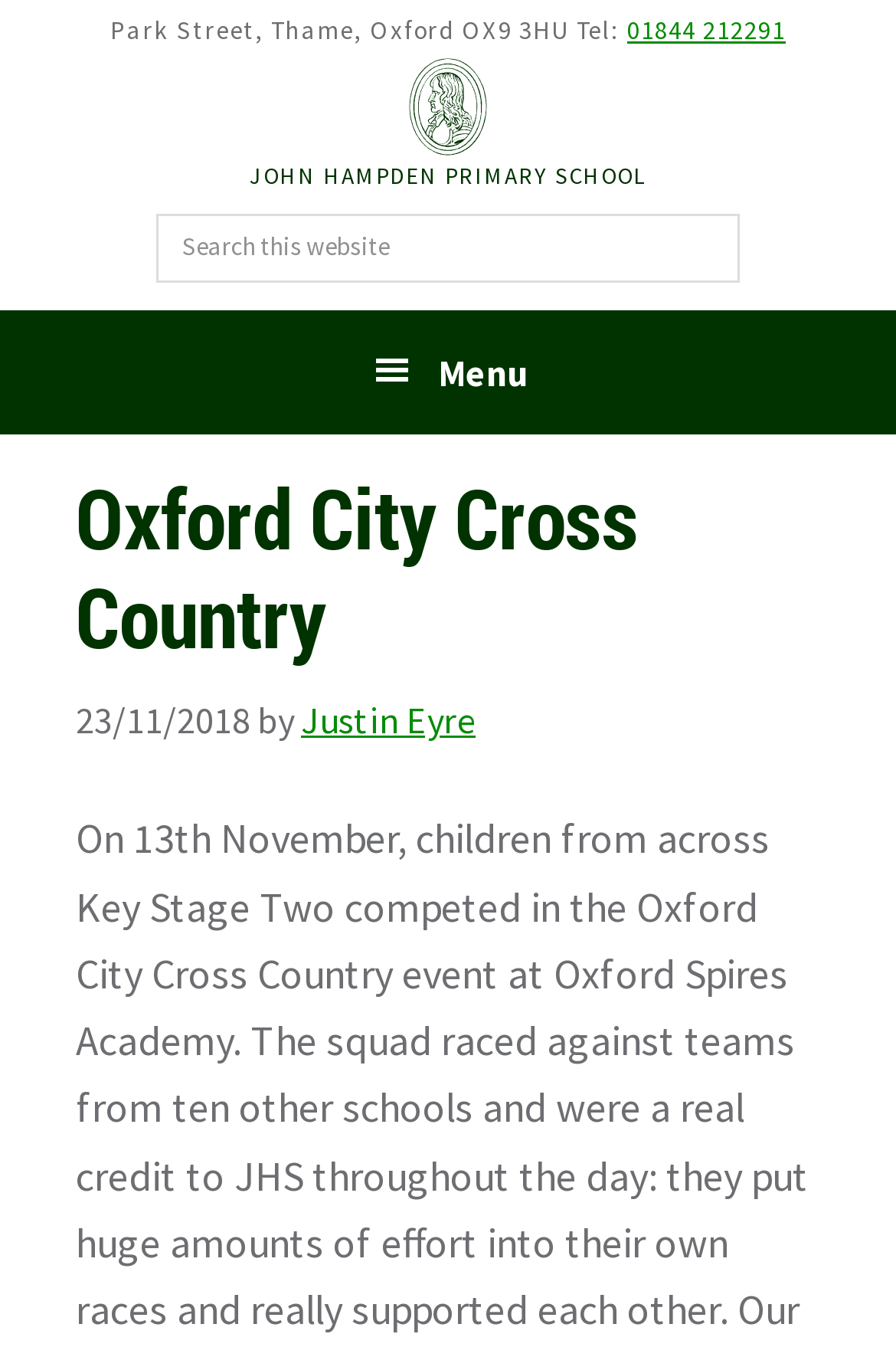What is the date of the latest article?
Using the image as a reference, give an elaborate response to the question.

I found the date by looking at the static text element located in the header section, which contains the date '23/11/2018'.